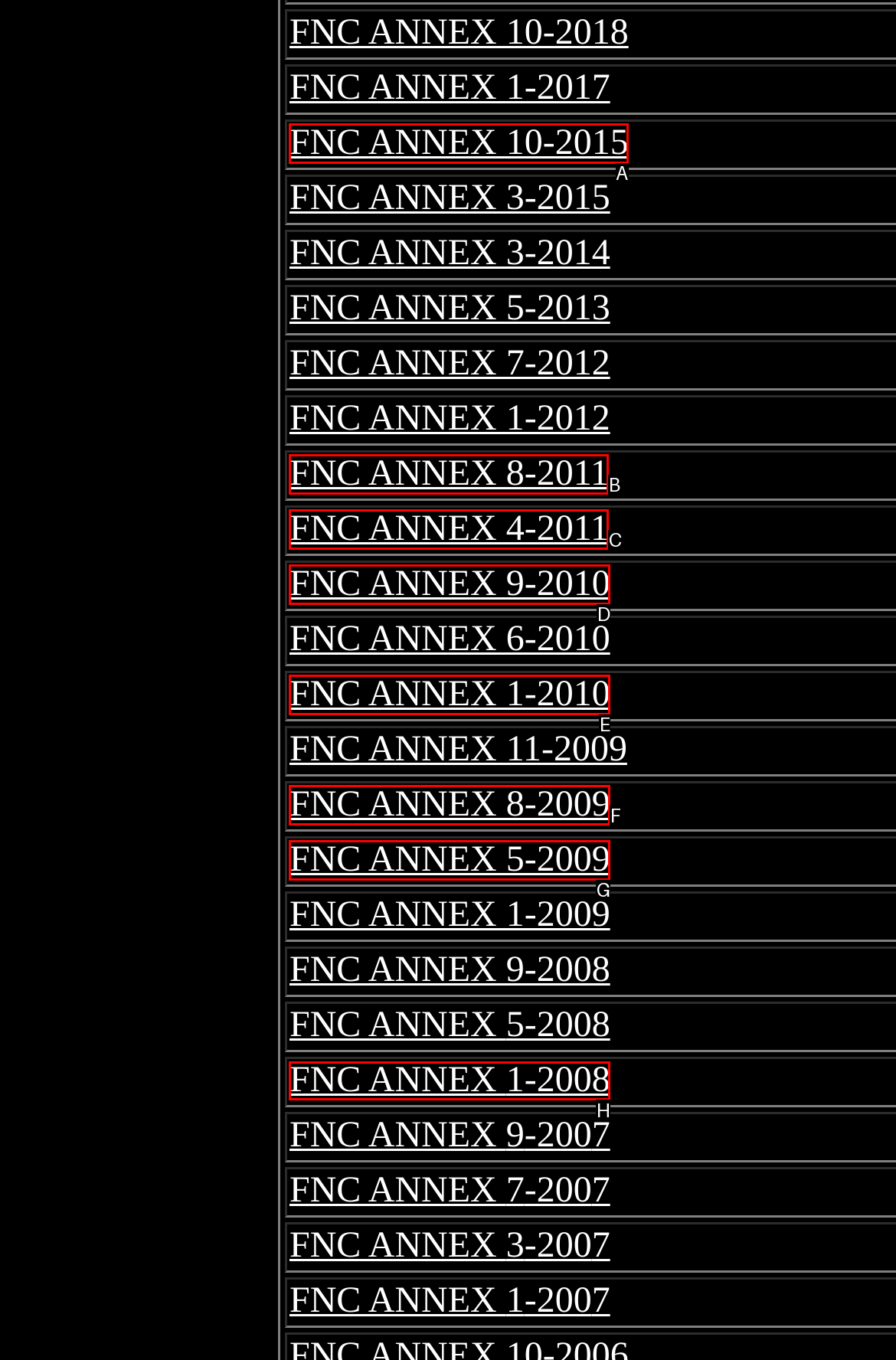Indicate which red-bounded element should be clicked to perform the task: open FNC ANNEX 10-2015 Answer with the letter of the correct option.

A